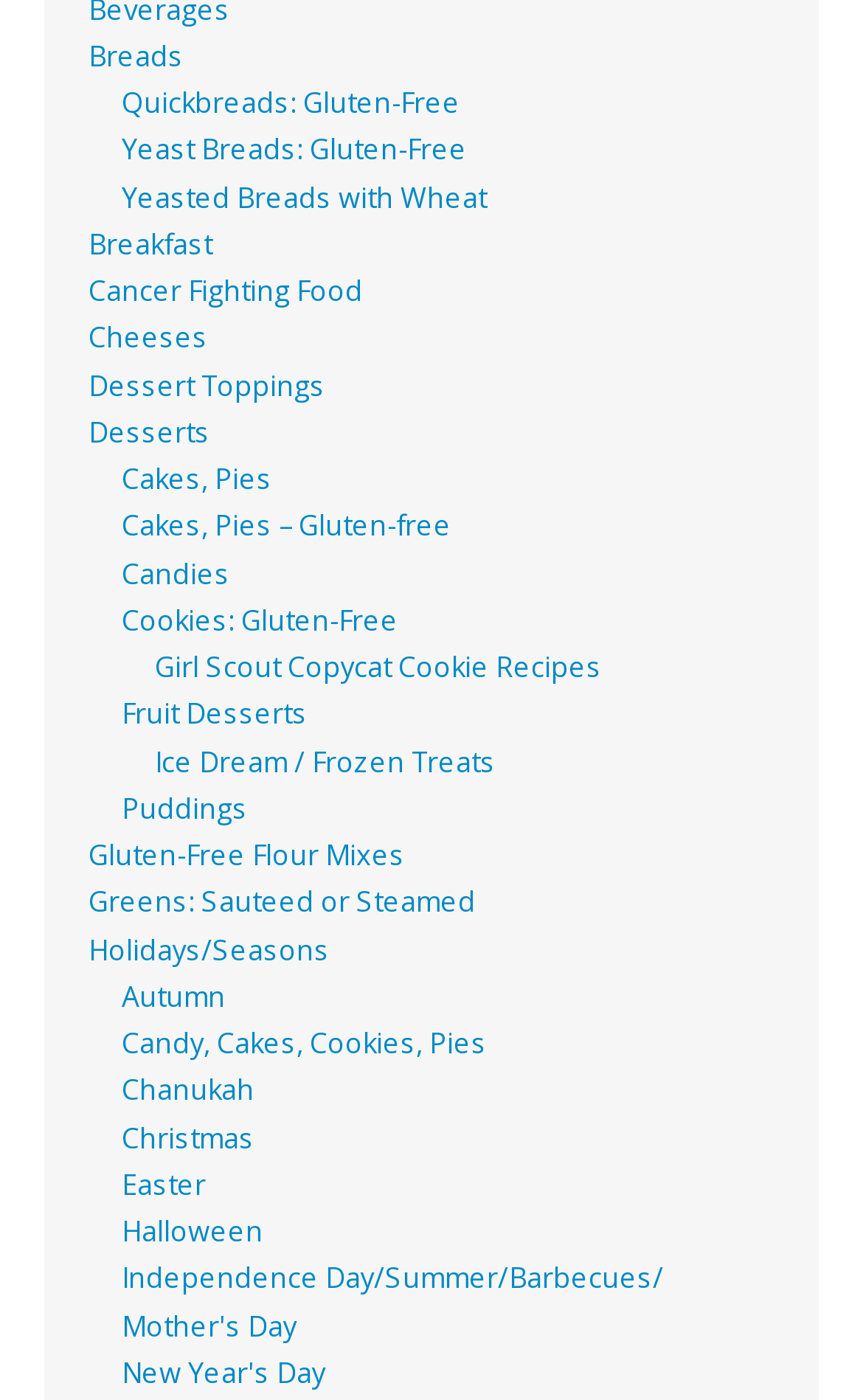Refer to the screenshot and answer the following question in detail:
What is the category of 'Greens: Sauteed or Steamed'?

I found the link 'Greens: Sauteed or Steamed' under the main category, which suggests that it is related to vegetables, specifically greens that can be sautéed or steamed.